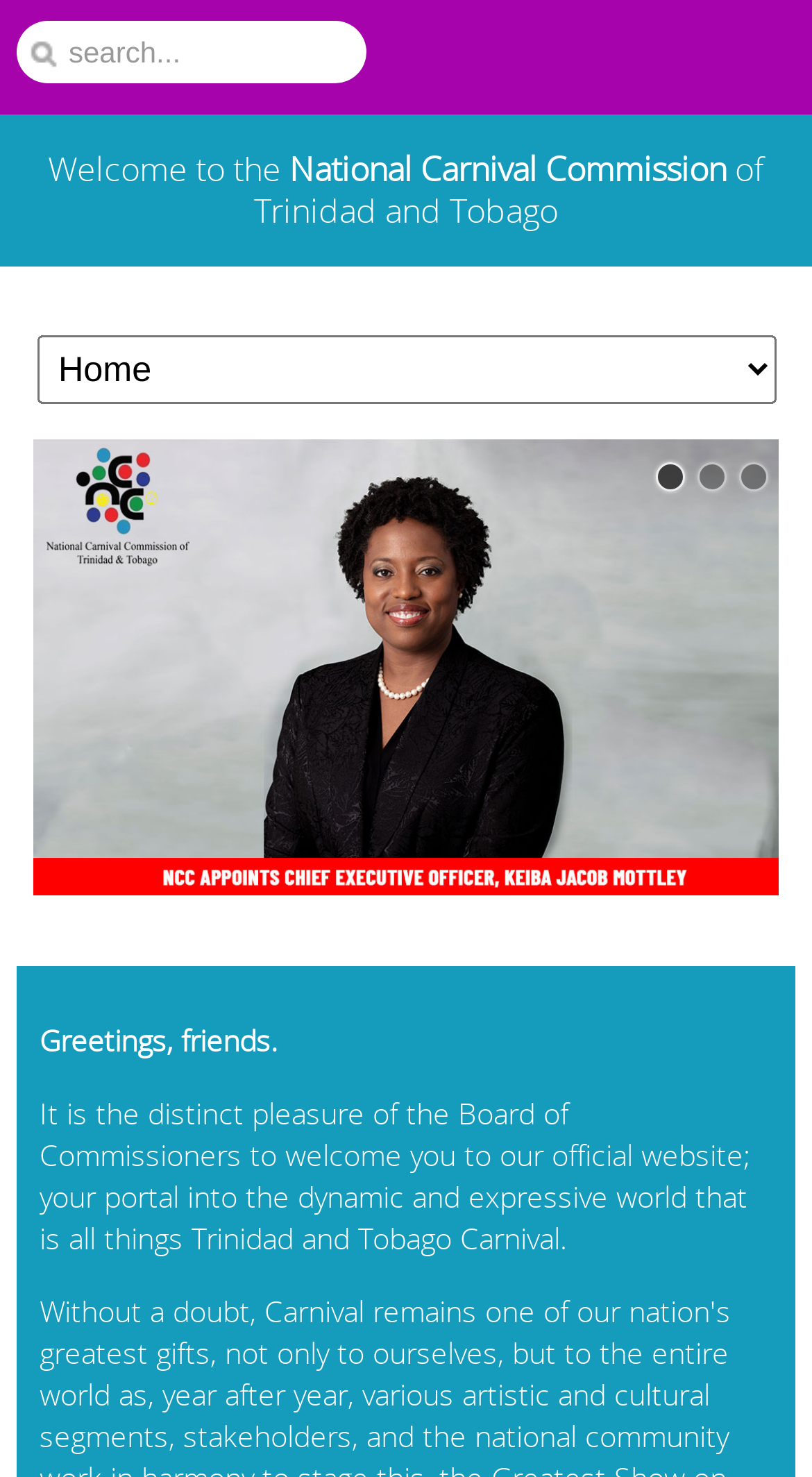Explain the contents of the webpage comprehensively.

The webpage is about the National Carnival Commission (NCC) of Trinidad and Tobago. At the top, there is a search bar with a textbox, allowing users to input search queries. Below the search bar, there is a welcome message that reads "Welcome to the National Carnival Commission of Trinidad and Tobago".

On the same horizontal level as the welcome message, there is a combobox on the left side, which has a popup menu that can be expanded. On the right side of the combobox, there is a news article with a title "NCC Appoints Chief Executive Officer, Keiba Jacob Mottley", accompanied by an image related to the article.

Below the news article, there are three icons: "Previous", "Next", and "Pause", which are likely navigation controls for a slideshow or a carousel. The "Previous" icon is located on the left, the "Pause" icon is in the middle, and the "Next" icon is on the right.